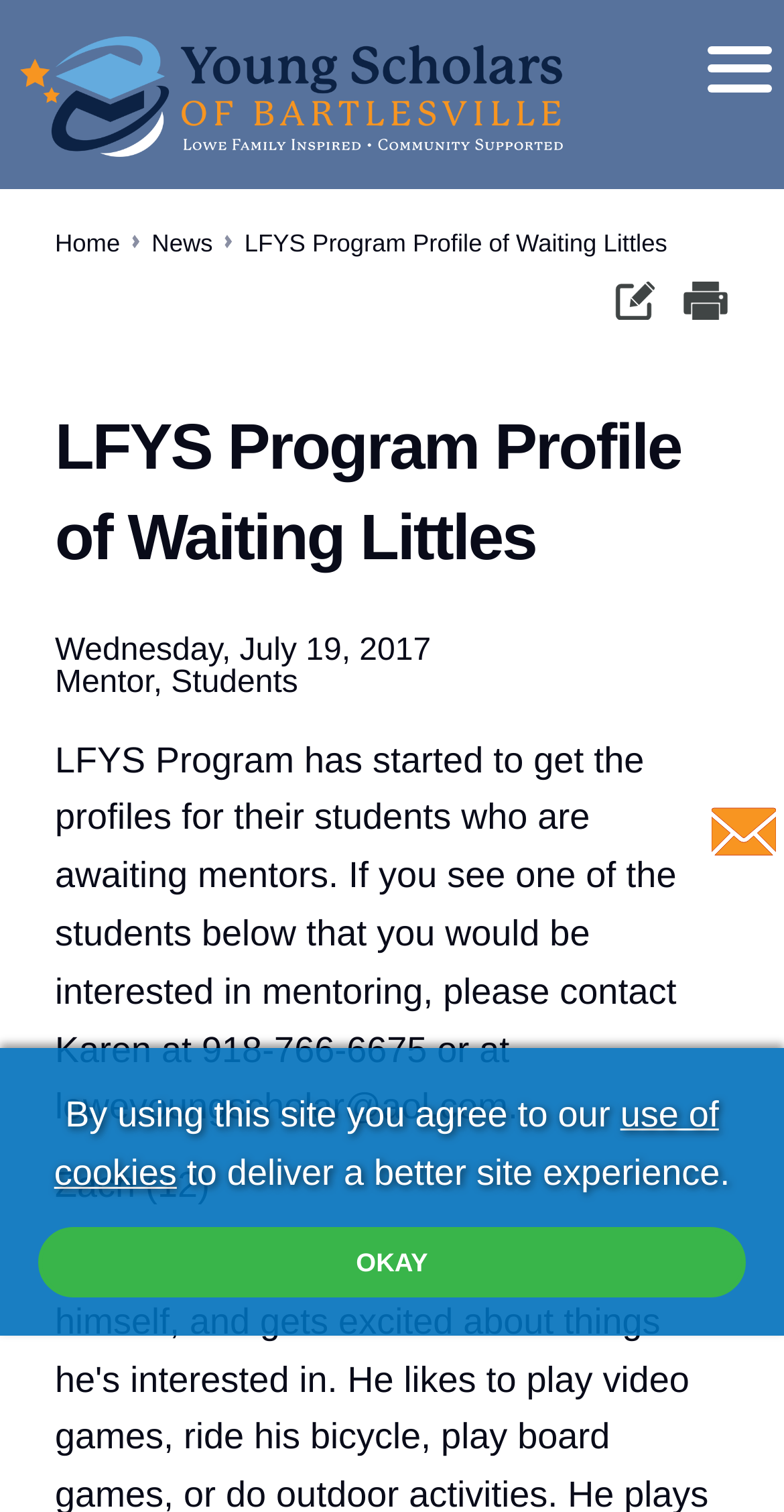Highlight the bounding box coordinates of the element that should be clicked to carry out the following instruction: "Click the 'Show Main Nav' button". The coordinates must be given as four float numbers ranging from 0 to 1, i.e., [left, top, right, bottom].

[0.969, 0.021, 0.985, 0.104]